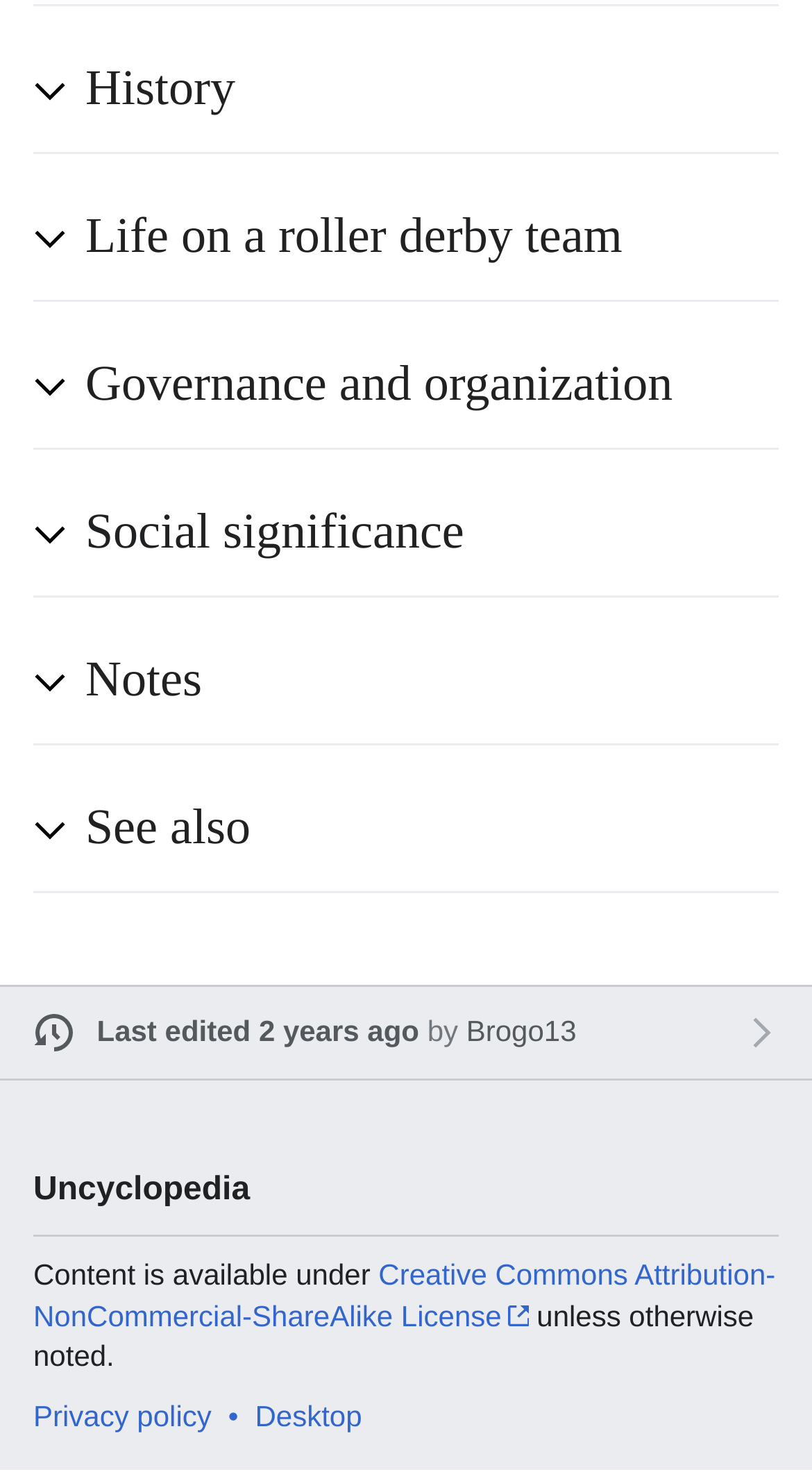What is the license for the content on this page?
Based on the screenshot, answer the question with a single word or phrase.

Creative Commons Attribution-NonCommercial-ShareAlike License